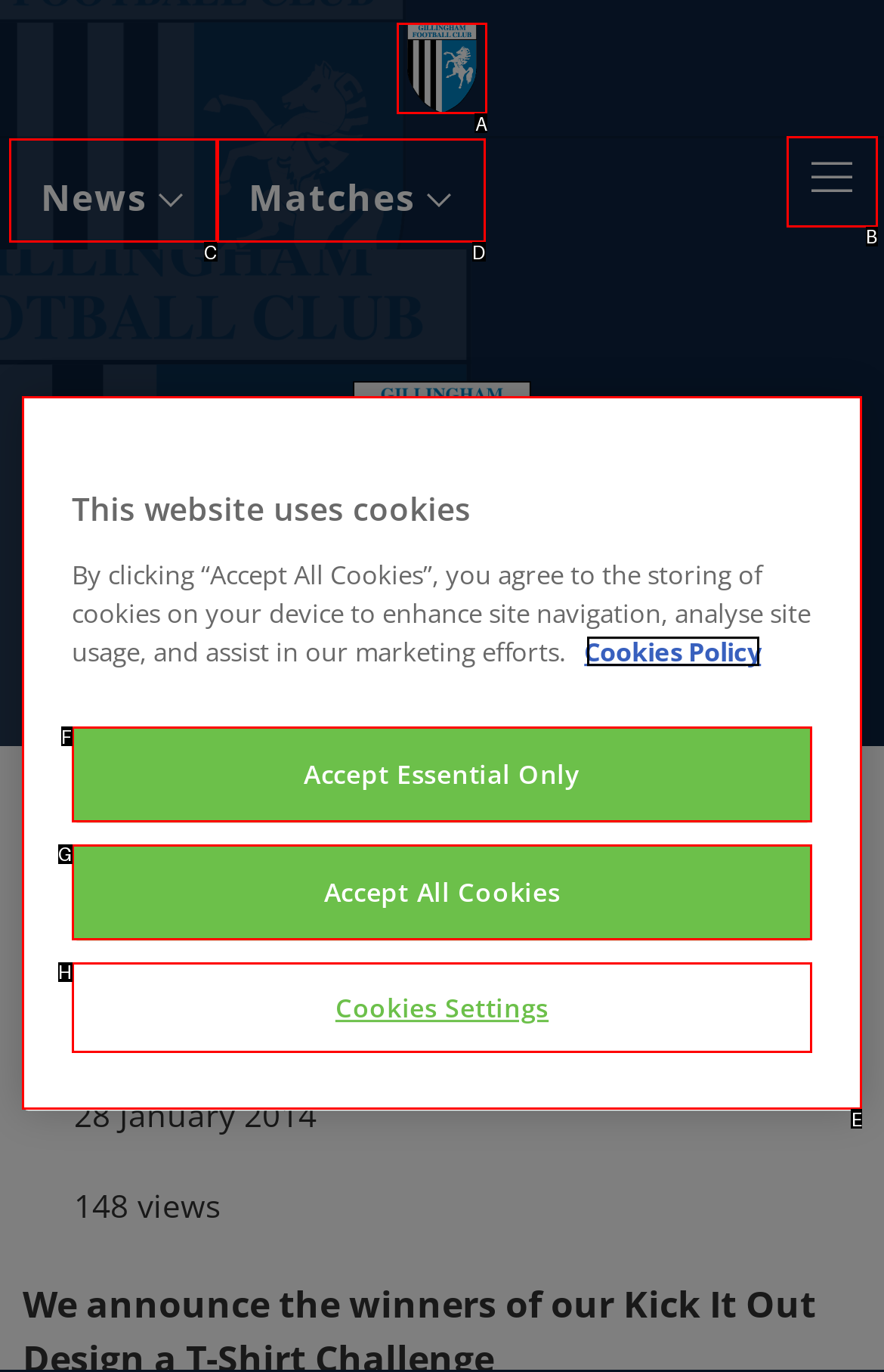Determine which HTML element should be clicked to carry out the following task: Go to Gillingham Football Club homepage Respond with the letter of the appropriate option.

A